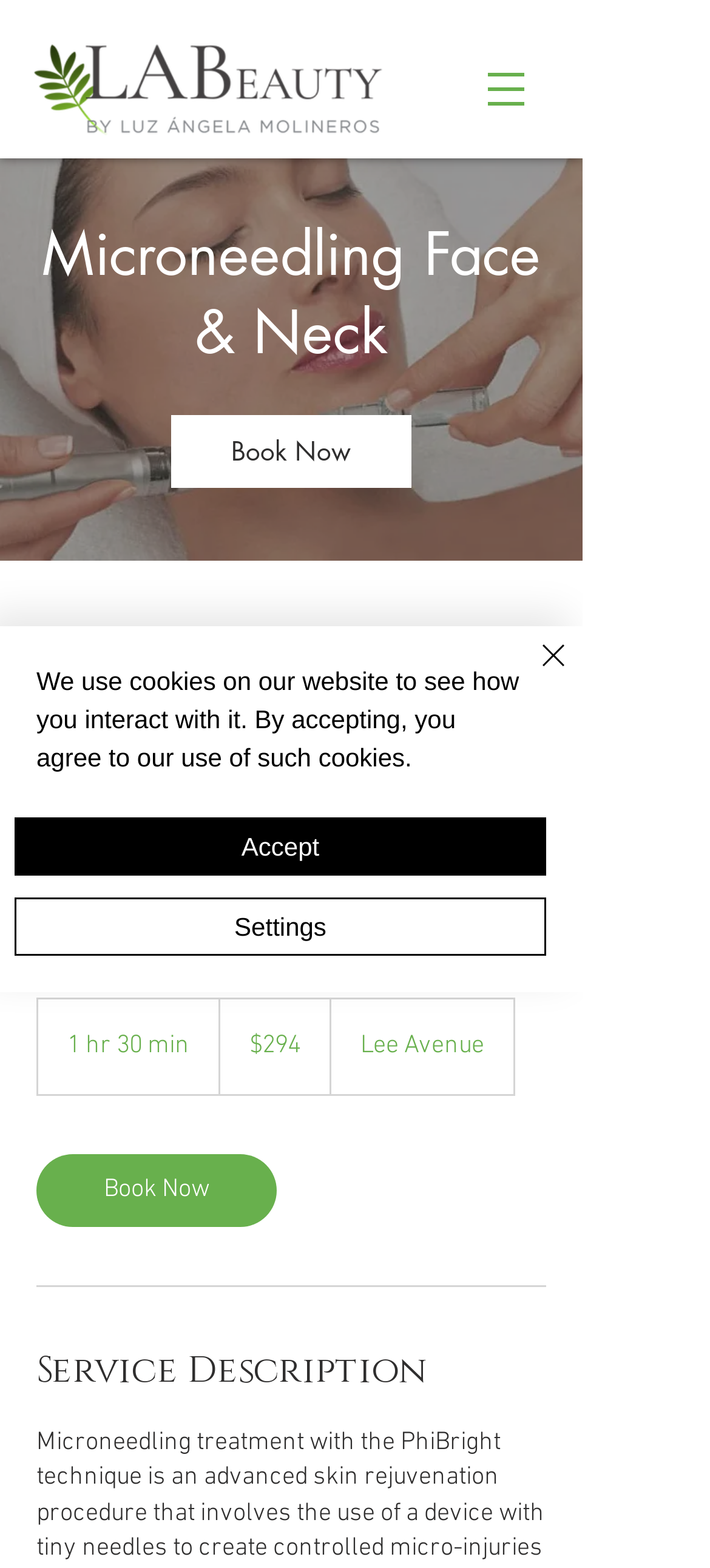Identify and provide the text of the main header on the webpage.

Microneedling Face & Neck